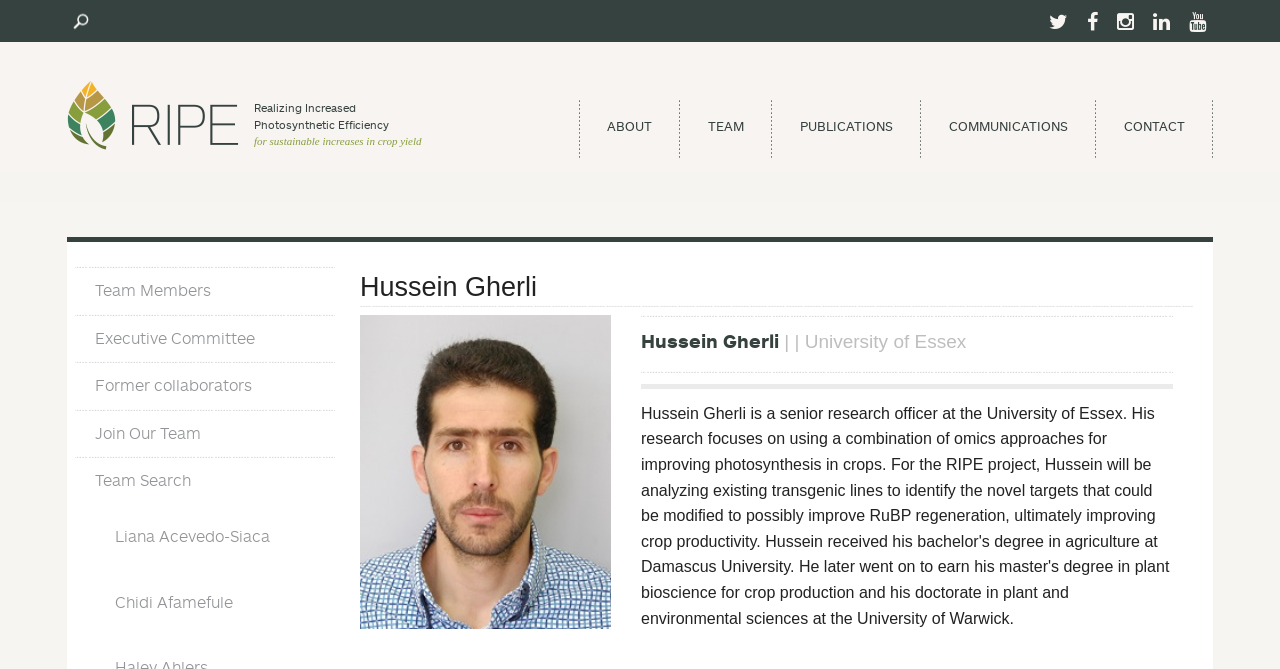Specify the bounding box coordinates of the area to click in order to execute this command: 'View Hussein Gherli's profile'. The coordinates should consist of four float numbers ranging from 0 to 1, and should be formatted as [left, top, right, bottom].

[0.281, 0.402, 0.932, 0.459]